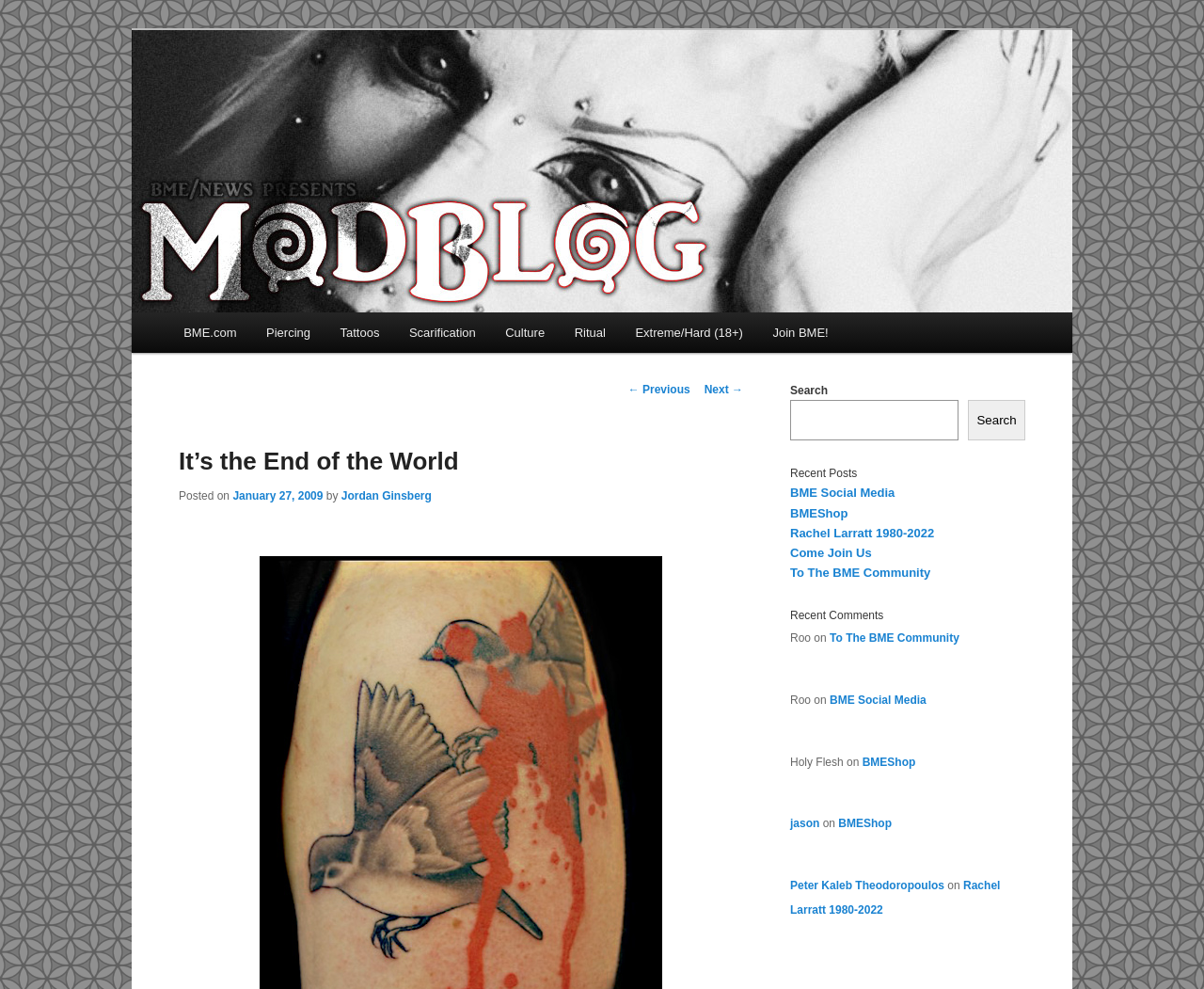Indicate the bounding box coordinates of the element that must be clicked to execute the instruction: "Read the post from January 27, 2009". The coordinates should be given as four float numbers between 0 and 1, i.e., [left, top, right, bottom].

[0.193, 0.495, 0.268, 0.508]